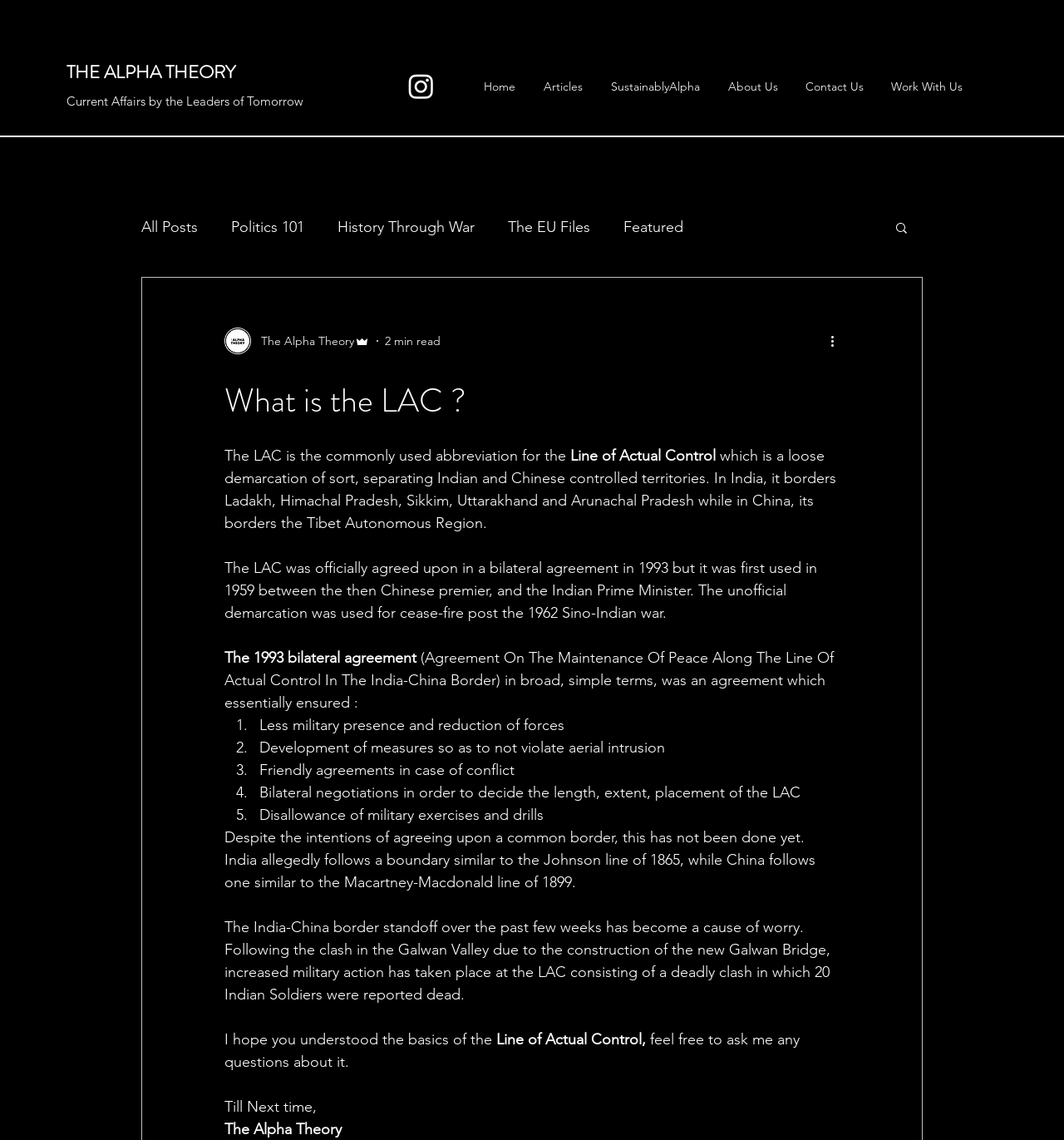Please specify the bounding box coordinates of the clickable region necessary for completing the following instruction: "Check 'Instagram' social media". The coordinates must consist of four float numbers between 0 and 1, i.e., [left, top, right, bottom].

[0.38, 0.061, 0.411, 0.09]